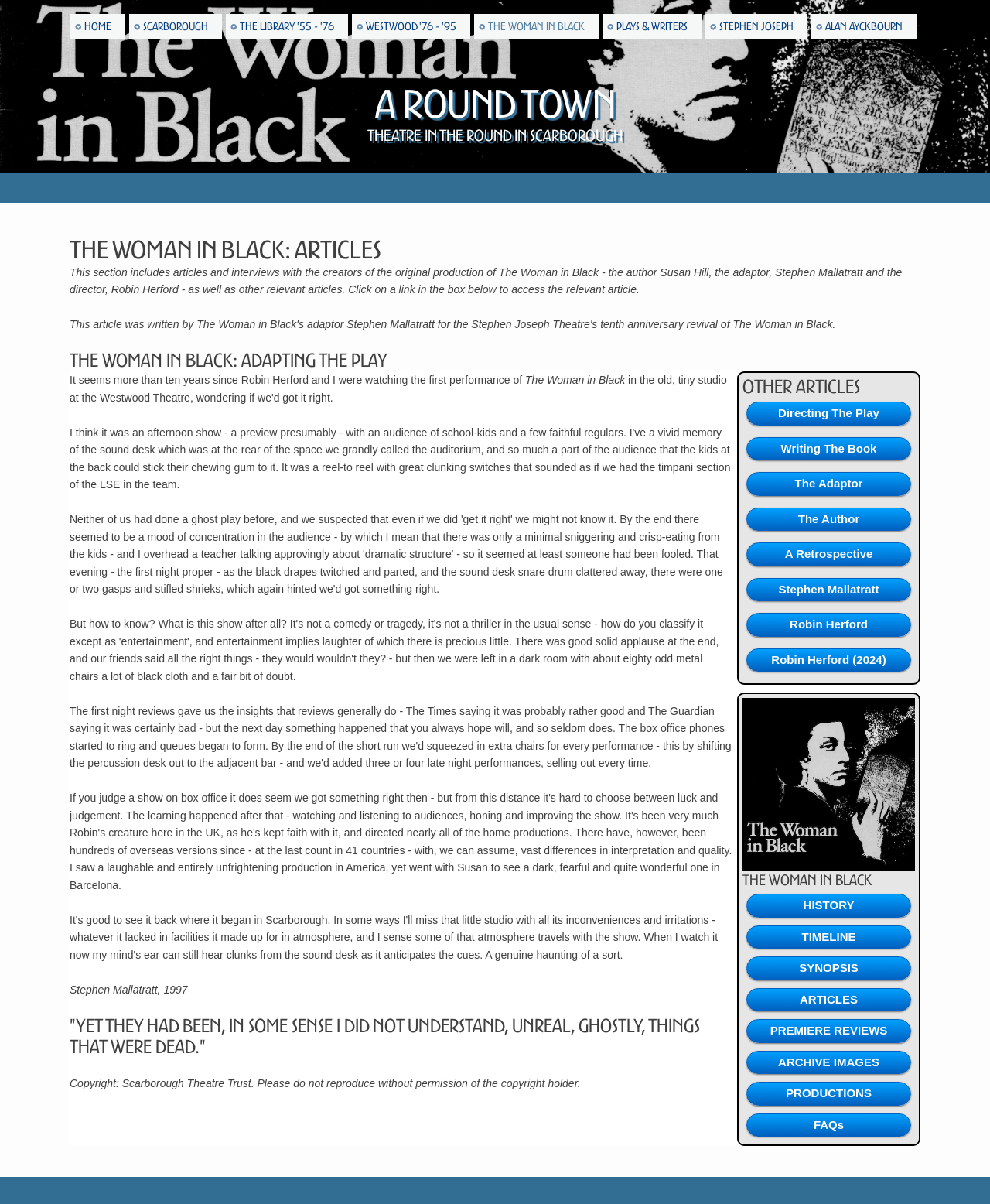Find and generate the main title of the webpage.

A Round Town